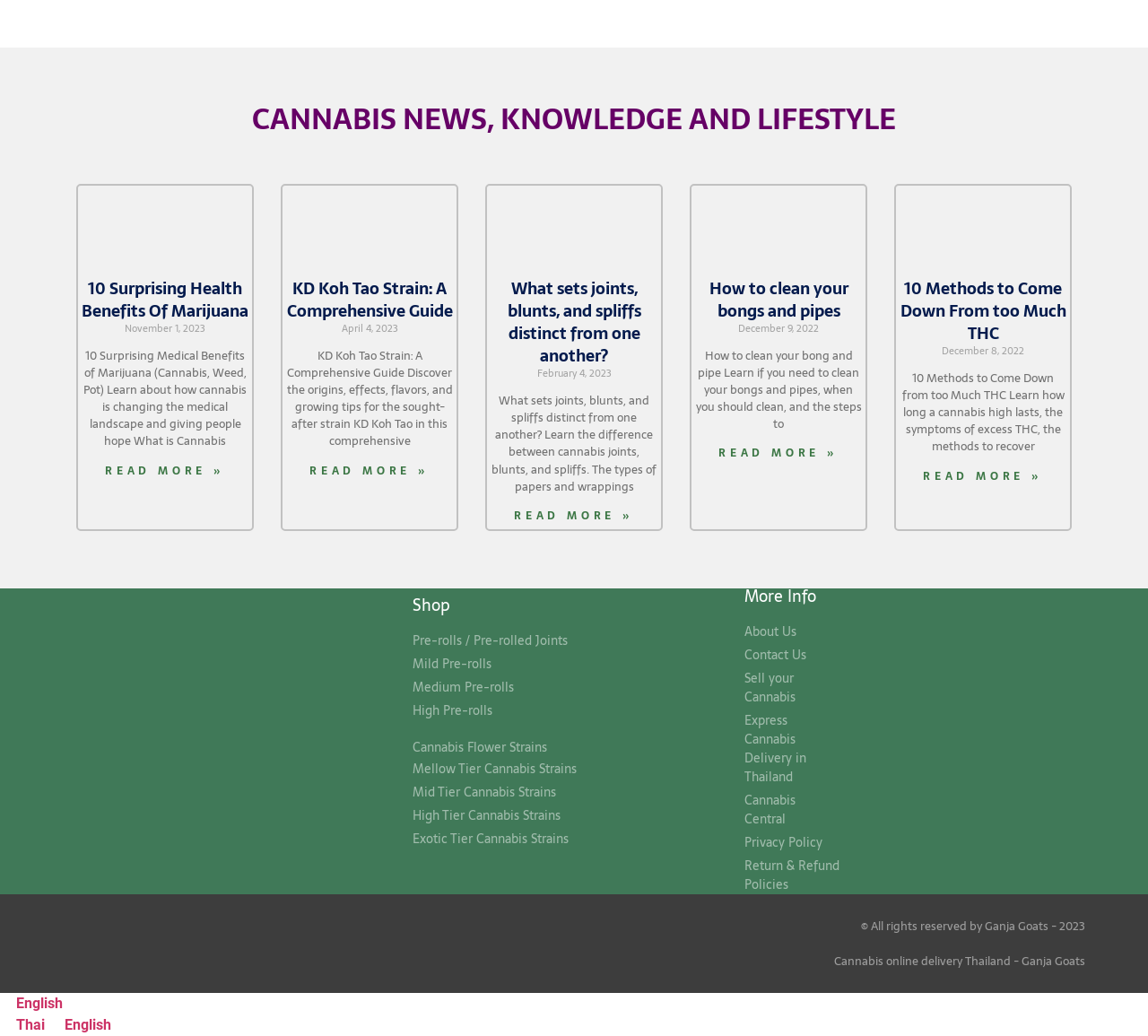Please provide a detailed answer to the question below based on the screenshot: 
What is the language option available on the webpage?

I found two language option links at the bottom of the webpage, [62] and [126], which indicate that the language options available on the webpage are English and Thai.